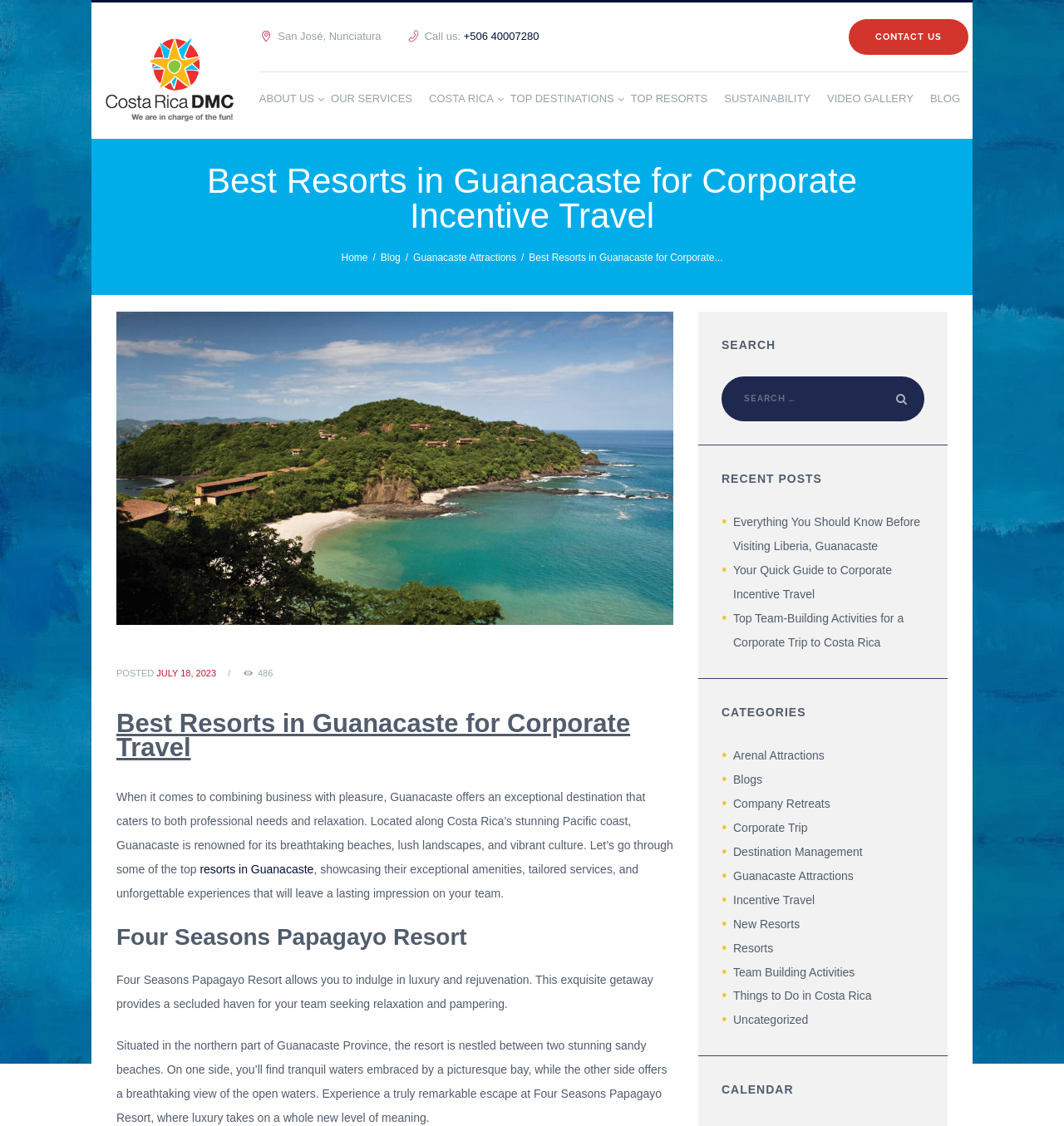What type of activities are mentioned in the 'RECENT POSTS' section?
Based on the image, answer the question in a detailed manner.

I found the 'RECENT POSTS' section on the webpage, which lists several article titles. One of the titles is 'Top Team-Building Activities for a Corporate Trip to Costa Rica', indicating that team-building activities are mentioned in this section.